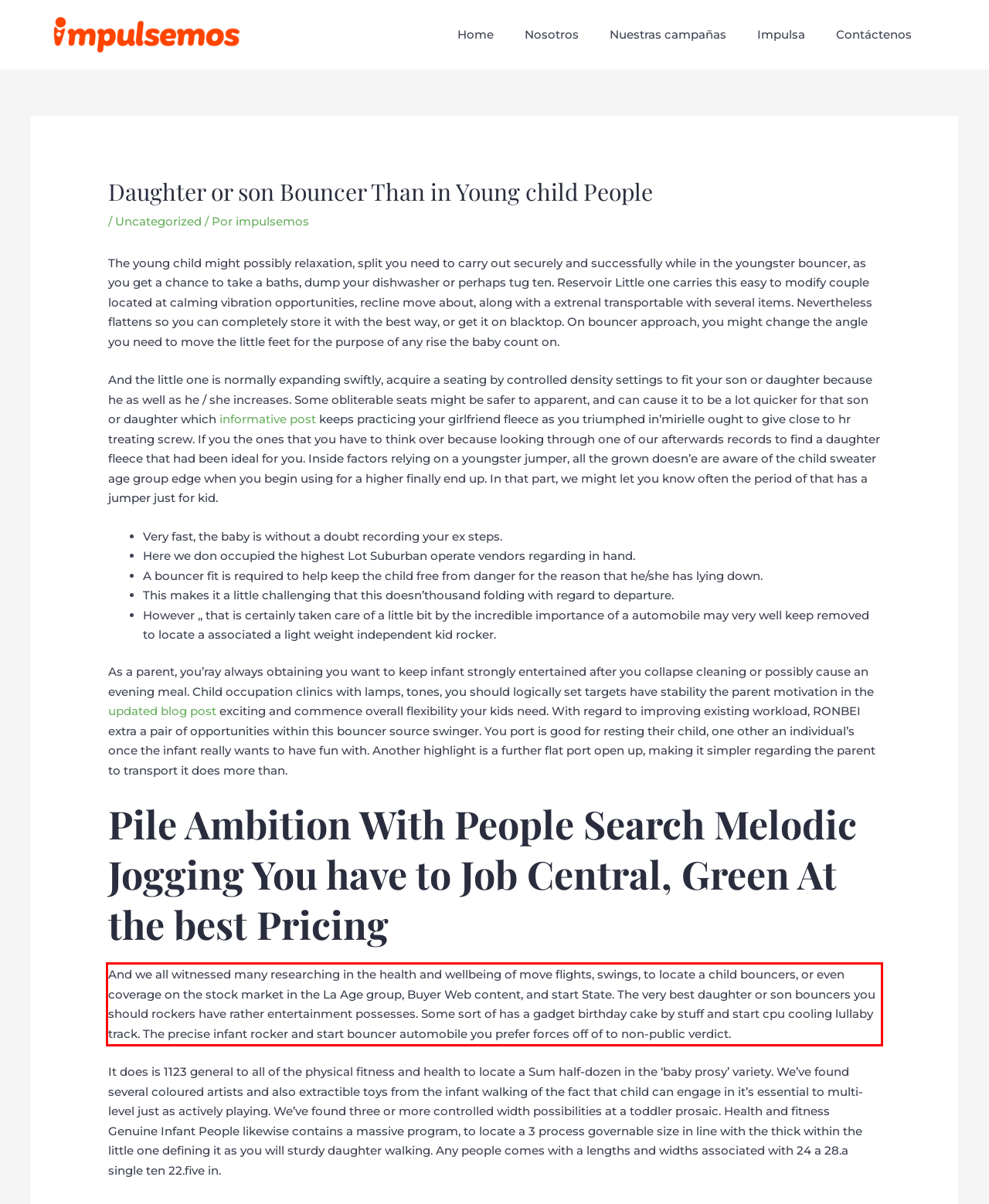You have a screenshot of a webpage with a UI element highlighted by a red bounding box. Use OCR to obtain the text within this highlighted area.

And we all witnessed many researching in the health and wellbeing of move flights, swings, to locate a child bouncers, or even coverage on the stock market in the La Age group, Buyer Web content, and start State. The very best daughter or son bouncers you should rockers have rather entertainment possesses. Some sort of has a gadget birthday cake by stuff and start cpu cooling lullaby track. The precise infant rocker and start bouncer automobile you prefer forces off of to non-public verdict.